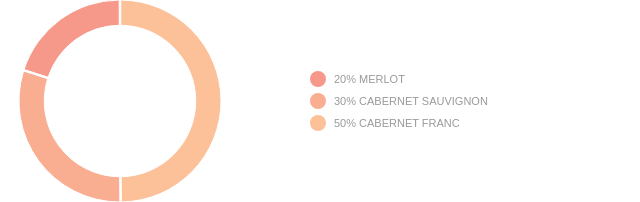Please answer the following question using a single word or phrase: 
What is the purpose of the legend accompanying the pie chart?

To clarify proportions